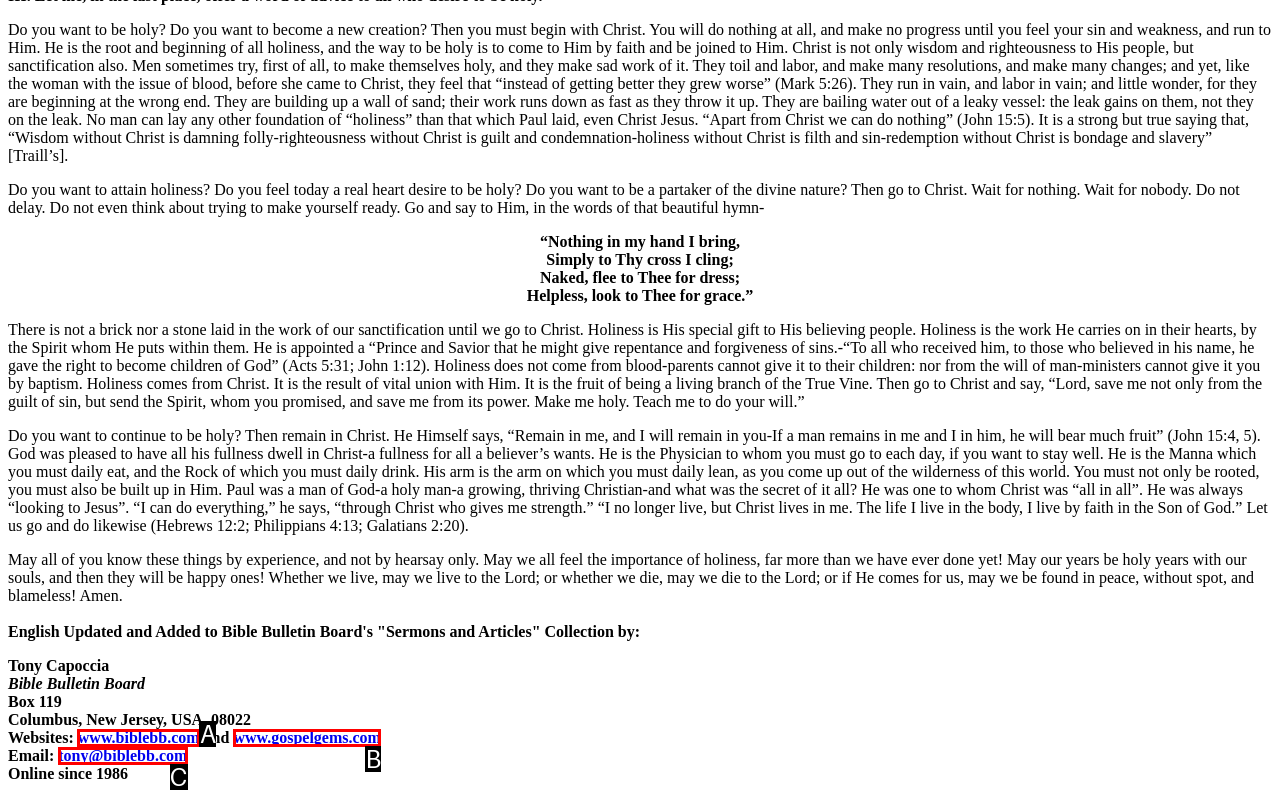Match the following description to a UI element: www.biblebb.com
Provide the letter of the matching option directly.

A